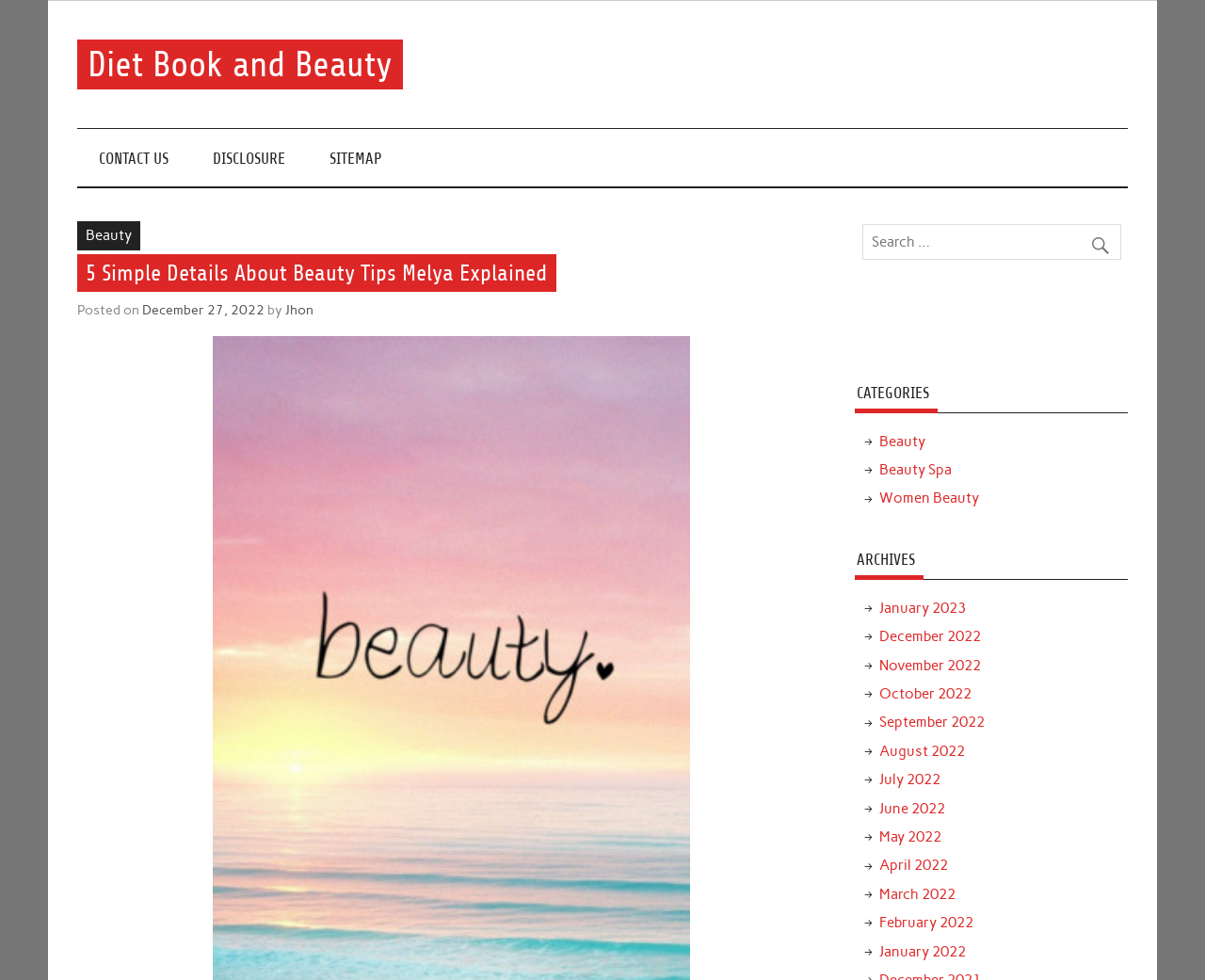Determine the bounding box coordinates of the element's region needed to click to follow the instruction: "Search for something". Provide these coordinates as four float numbers between 0 and 1, formatted as [left, top, right, bottom].

[0.715, 0.229, 0.93, 0.266]